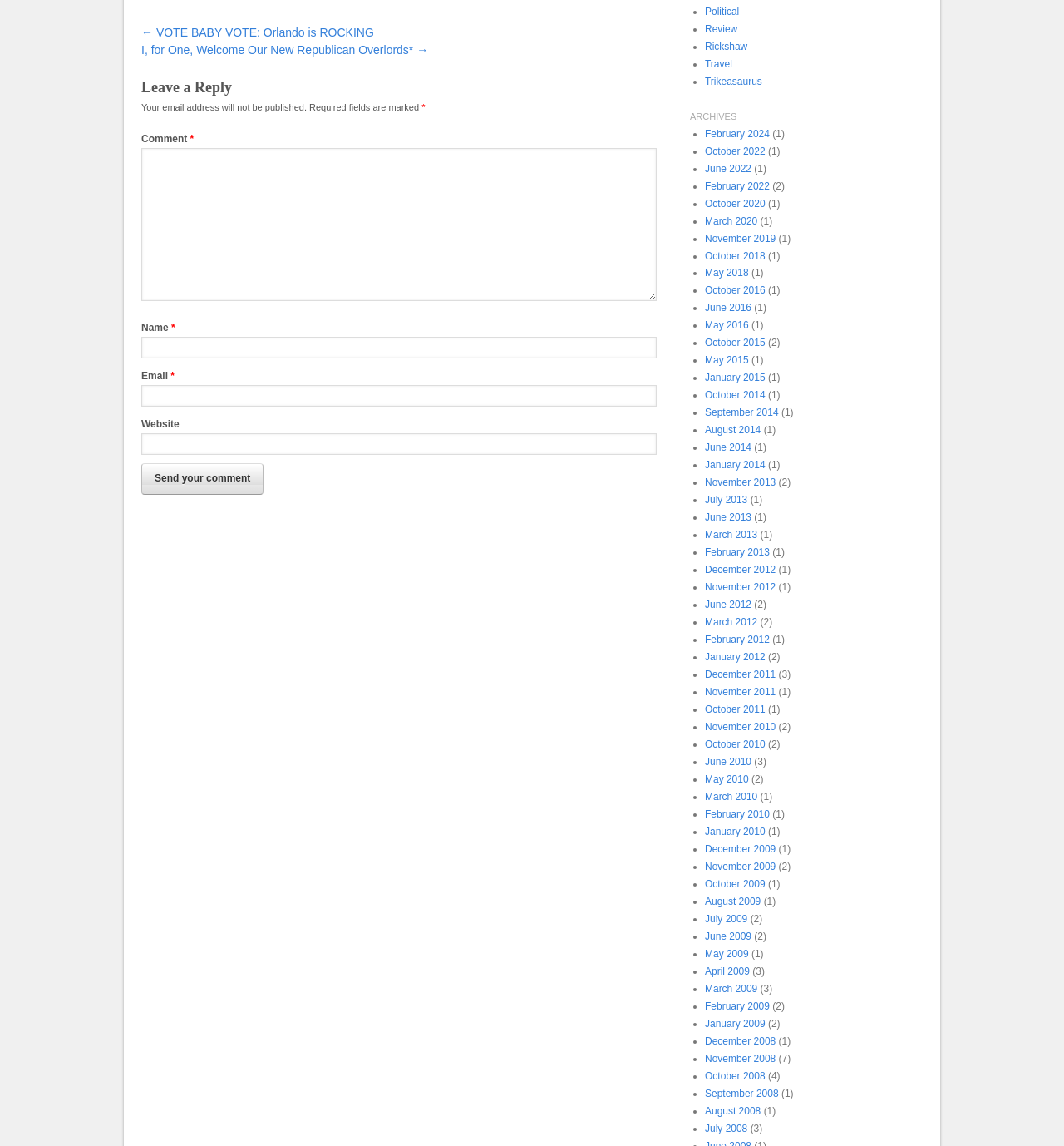Give a concise answer of one word or phrase to the question: 
What is the function of the 'Send your comment' button?

Submit comment